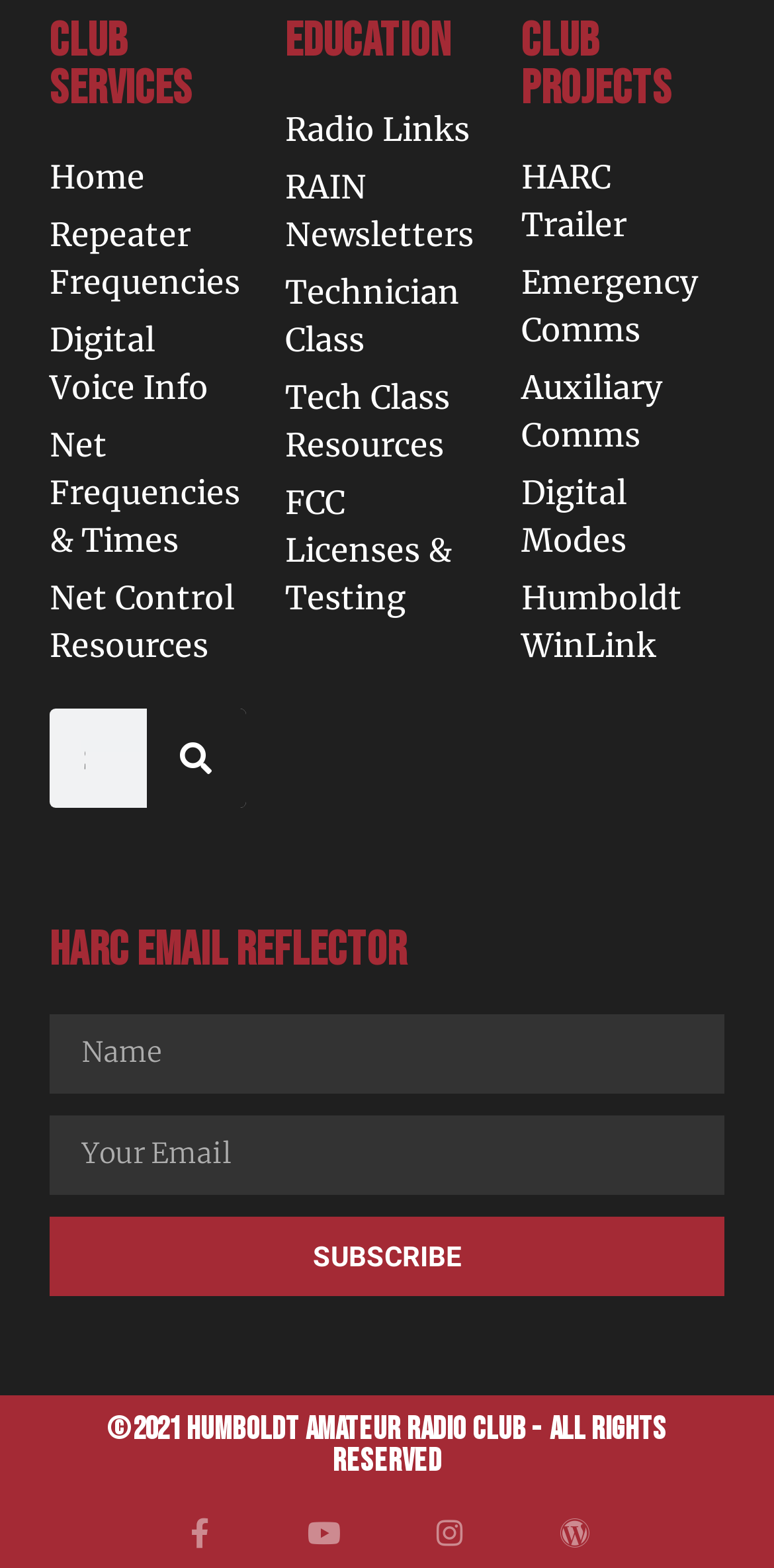How many links are under CLUB SERVICES?
Refer to the screenshot and respond with a concise word or phrase.

6